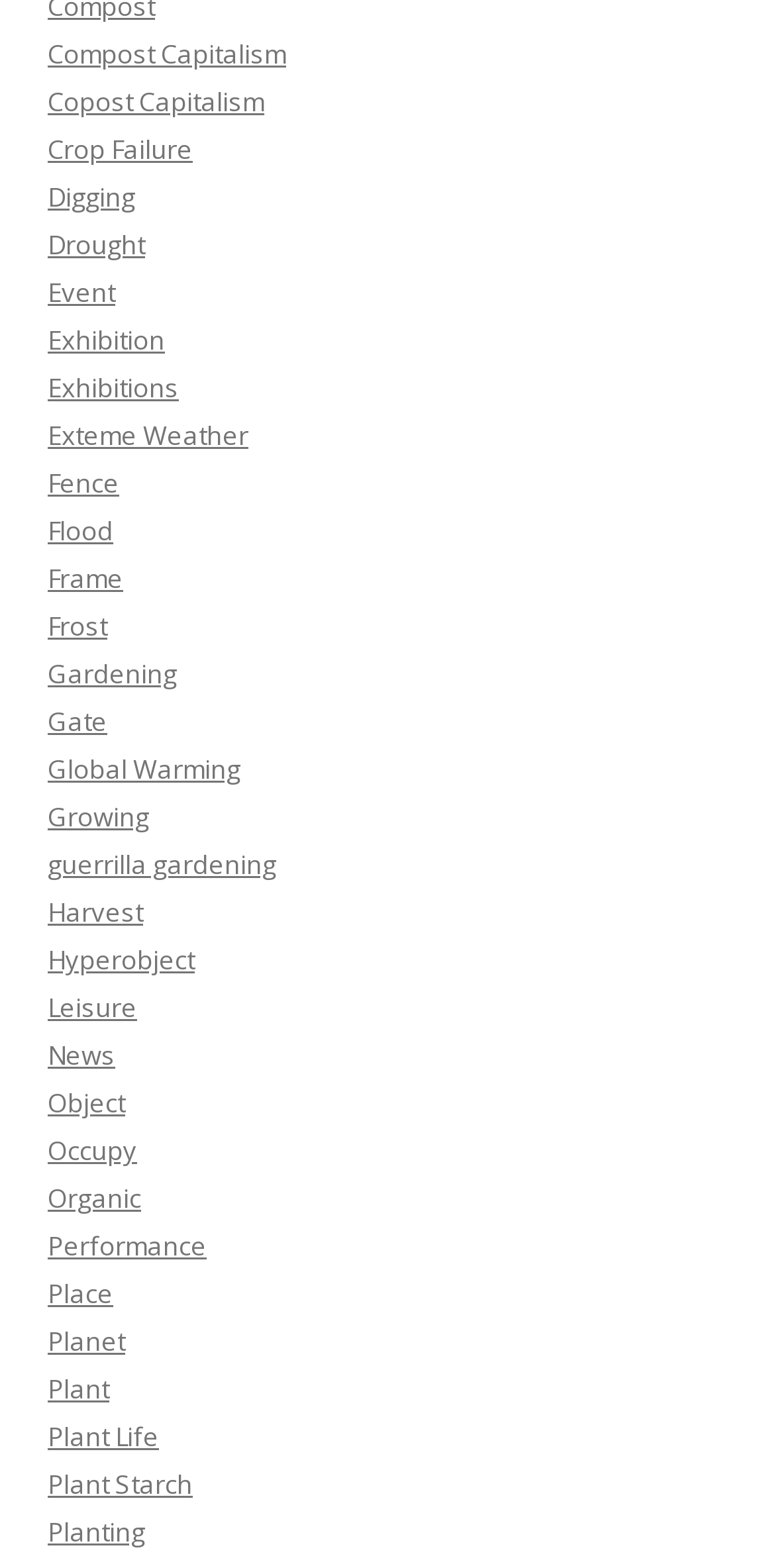Pinpoint the bounding box coordinates of the clickable element needed to complete the instruction: "Enter email address". The coordinates should be provided as four float numbers between 0 and 1: [left, top, right, bottom].

None